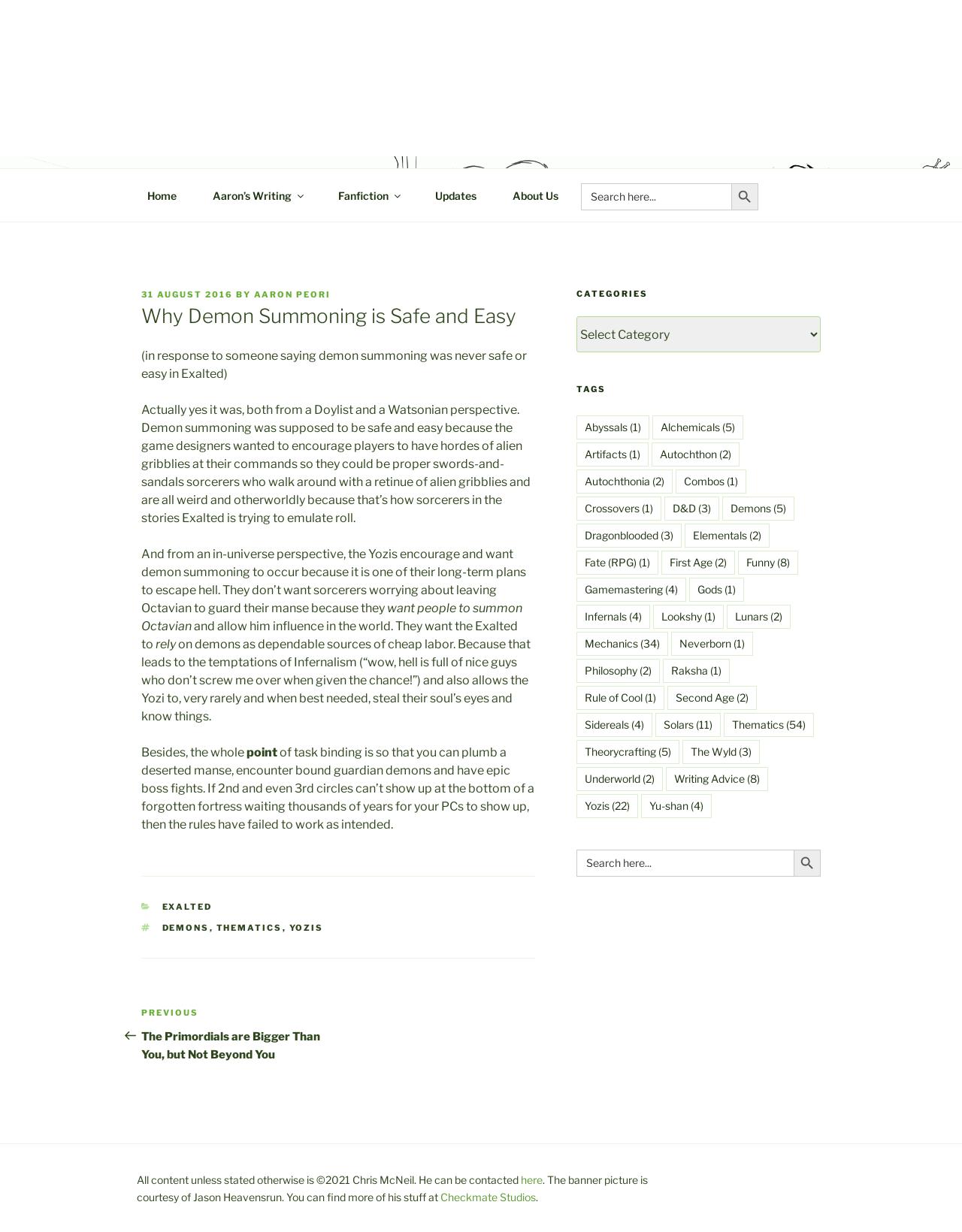Please give the bounding box coordinates of the area that should be clicked to fulfill the following instruction: "Search for something". The coordinates should be in the format of four float numbers from 0 to 1, i.e., [left, top, right, bottom].

[0.604, 0.149, 0.788, 0.171]